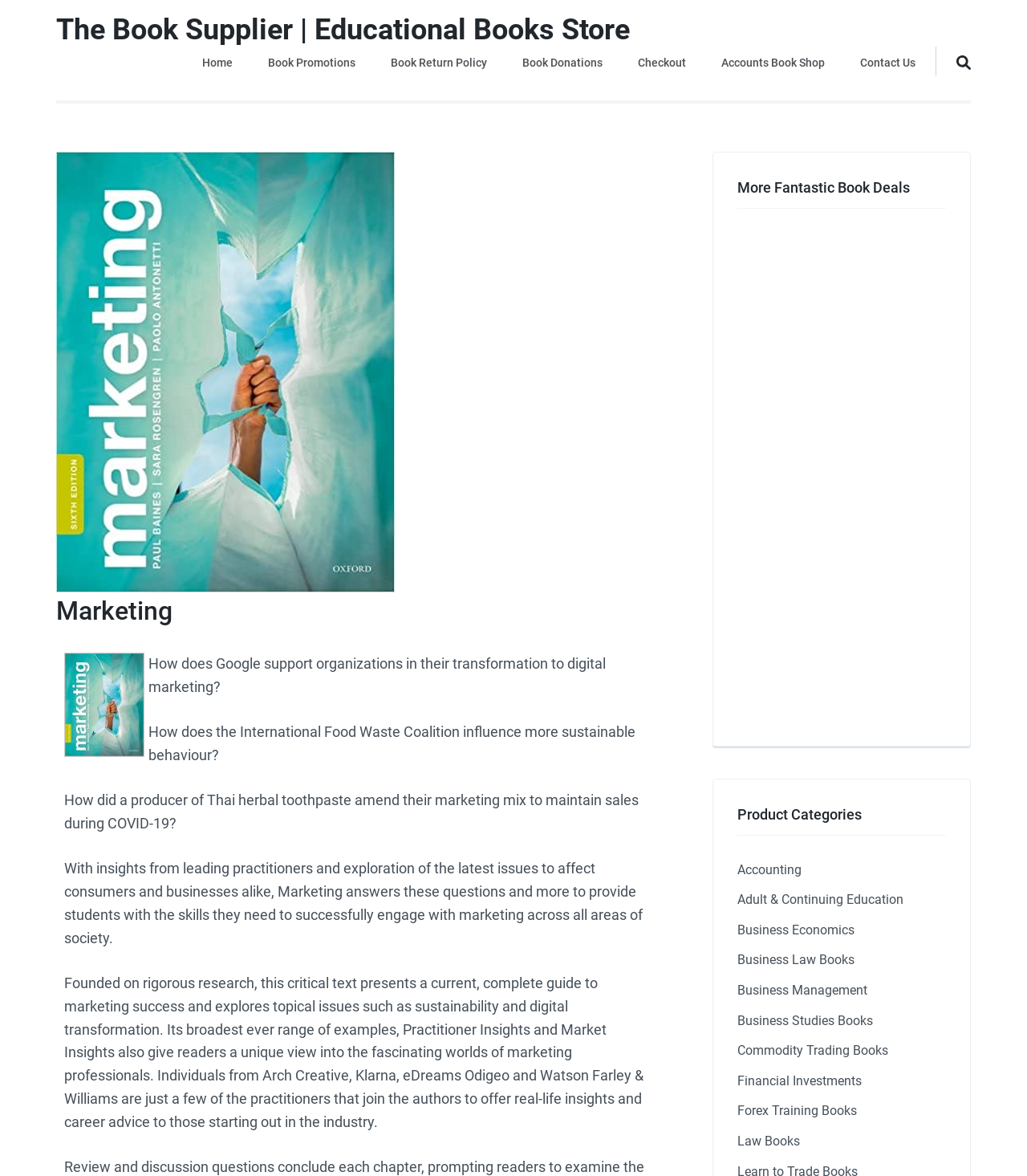Find the bounding box coordinates of the clickable element required to execute the following instruction: "Subscribe to the newsletter". Provide the coordinates as four float numbers between 0 and 1, i.e., [left, top, right, bottom].

None